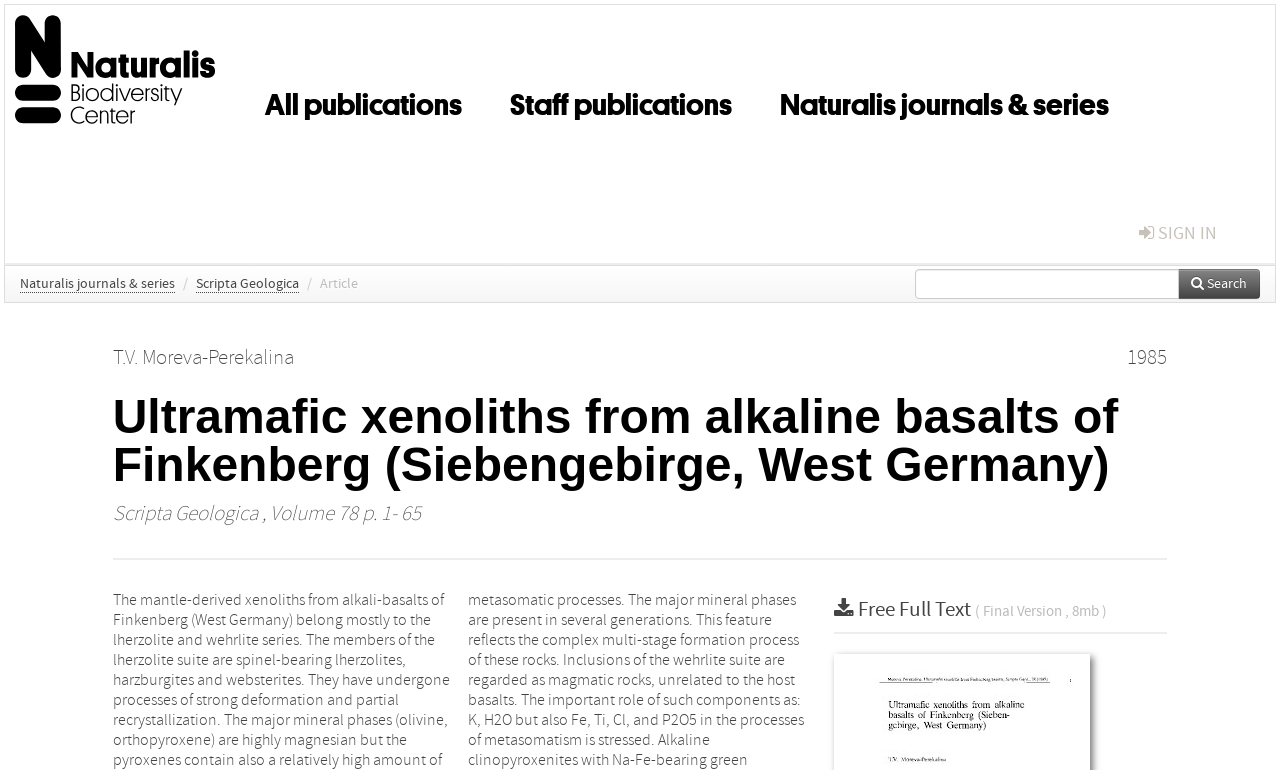Respond to the following question with a brief word or phrase:
What is the title of the article?

Ultramafic xenoliths from alkaline basalts of Finkenberg (Siebengebirge, West Germany)